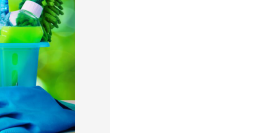Using the image as a reference, answer the following question in as much detail as possible:
What is the atmosphere conveyed by the image?

The question asks about the atmosphere or feeling conveyed by the image. Upon analyzing the image and its caption, it is clear that the image conveys a sense of cleanliness and readiness, which is ideal for promoting effective cleaning practices or products, as mentioned in the caption.